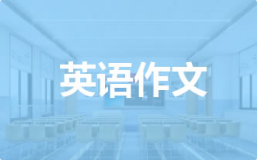What is the atmosphere of the classroom?
Provide an in-depth and detailed answer to the question.

The faint blue hue in the image creates a calming atmosphere, suggesting a peaceful and serene environment conducive to learning and studying.